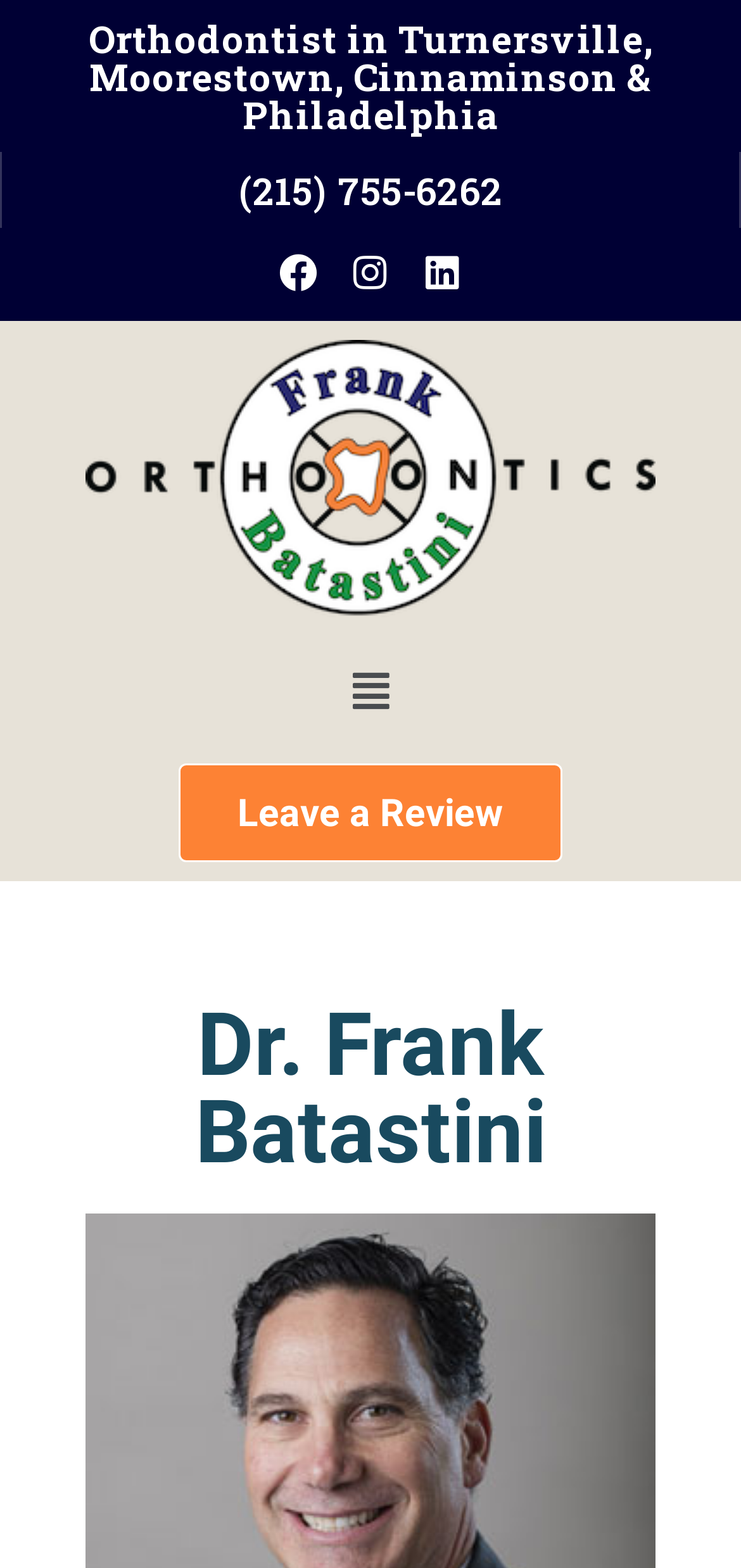Generate a thorough description of the webpage.

The webpage is about Dr. Frank Batastini, an orthodontist with 25 years of experience. At the top of the page, there is a heading that reads "Orthodontist in Turnersville, Moorestown, Cinnaminson & Philadelphia". Below this heading, there is a phone number "(215) 755-6262" which is also a clickable link. To the right of the phone number, there are three social media links: Facebook, Instagram, and Linkedin, each represented by an icon.

On the top-right corner of the page, there is a logo of Dr. Frank Batastini, which is an image link. Below the logo, there is a menu button with a dropdown icon, but it is not expanded. 

Further down the page, there is a heading that reads "Dr. Frank Batastini", which is likely the title of his personal and professional bio. To the left of this heading, there is a link that says "Leave a Review".